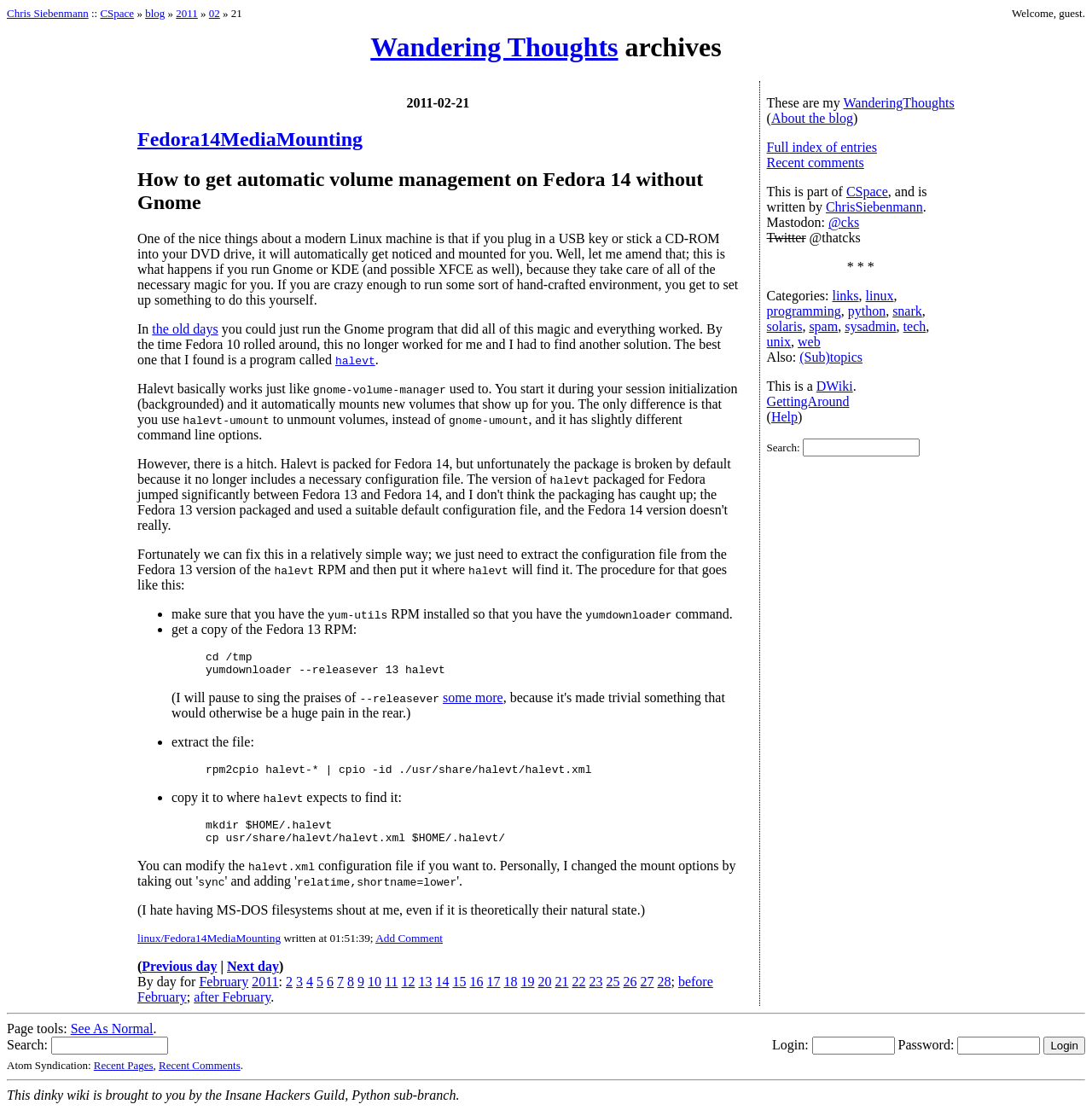Please determine the bounding box coordinates for the UI element described here. Use the format (top-left x, top-left y, bottom-right x, bottom-right y) with values bounded between 0 and 1: Add Comment

[0.344, 0.839, 0.405, 0.851]